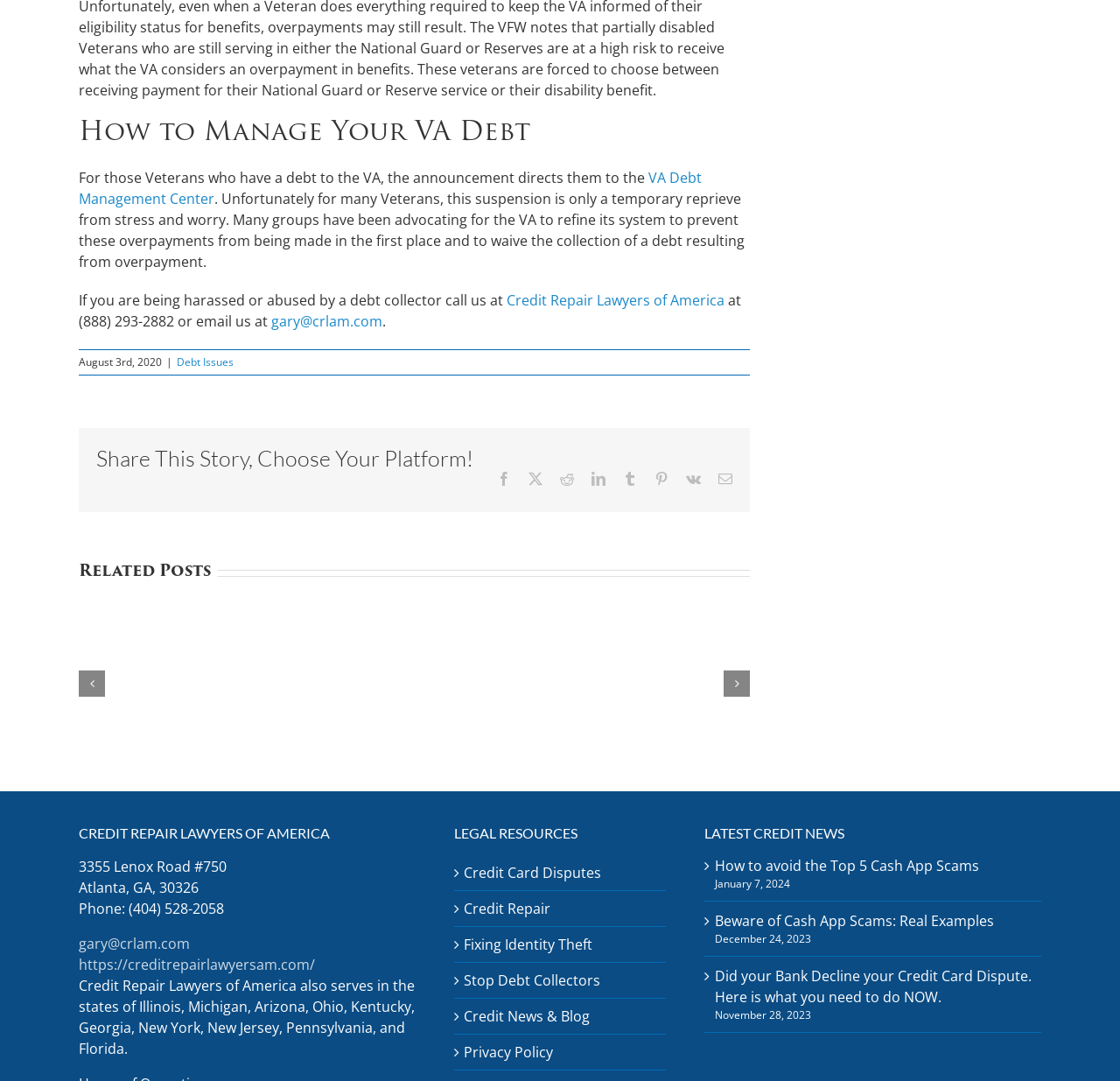Answer the question below in one word or phrase:
What is the name of the law firm?

Credit Repair Lawyers of America